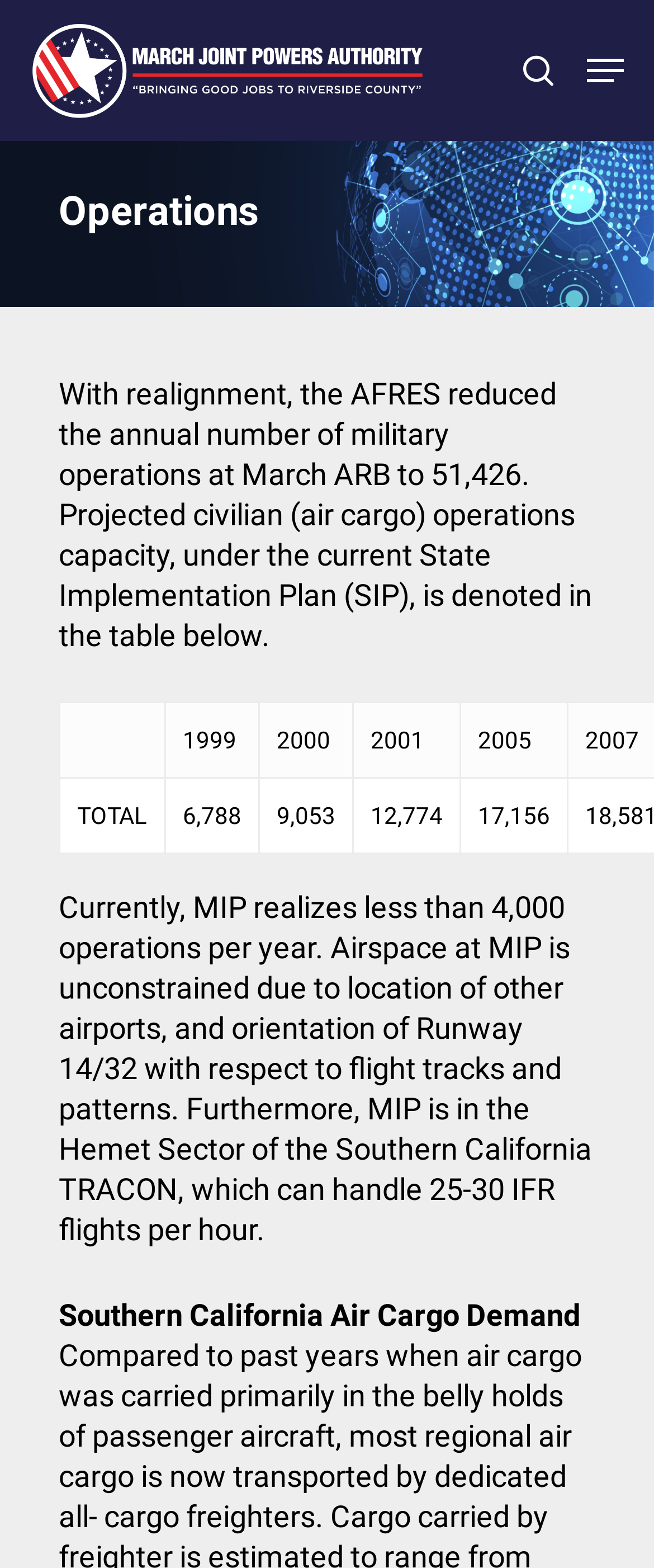What is the maximum number of IFR flights per hour that the Southern California TRACON can handle?
Use the screenshot to answer the question with a single word or phrase.

25-30